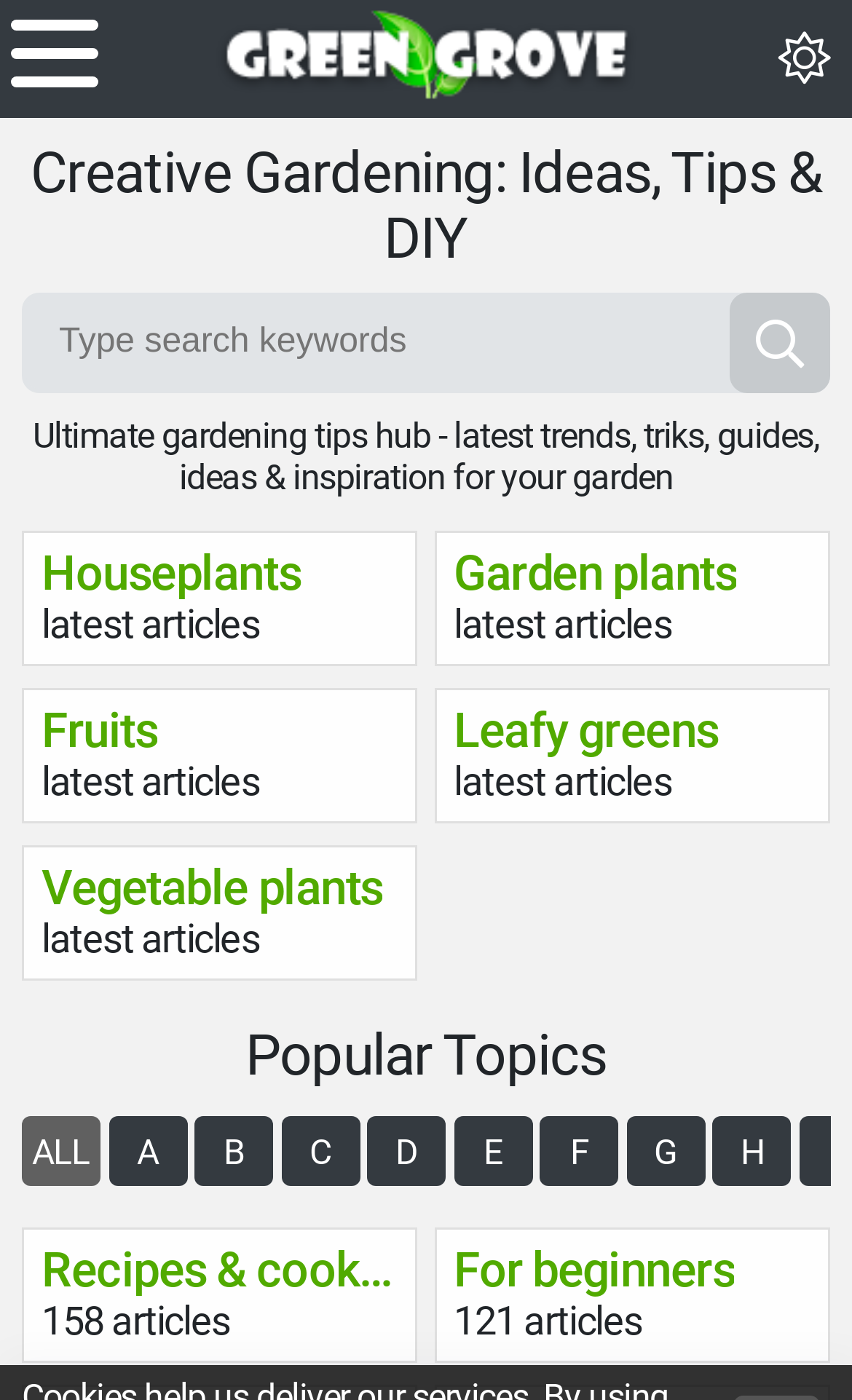Please find the bounding box coordinates of the element that you should click to achieve the following instruction: "Switch to dark mode". The coordinates should be presented as four float numbers between 0 and 1: [left, top, right, bottom].

[0.913, 0.023, 0.974, 0.061]